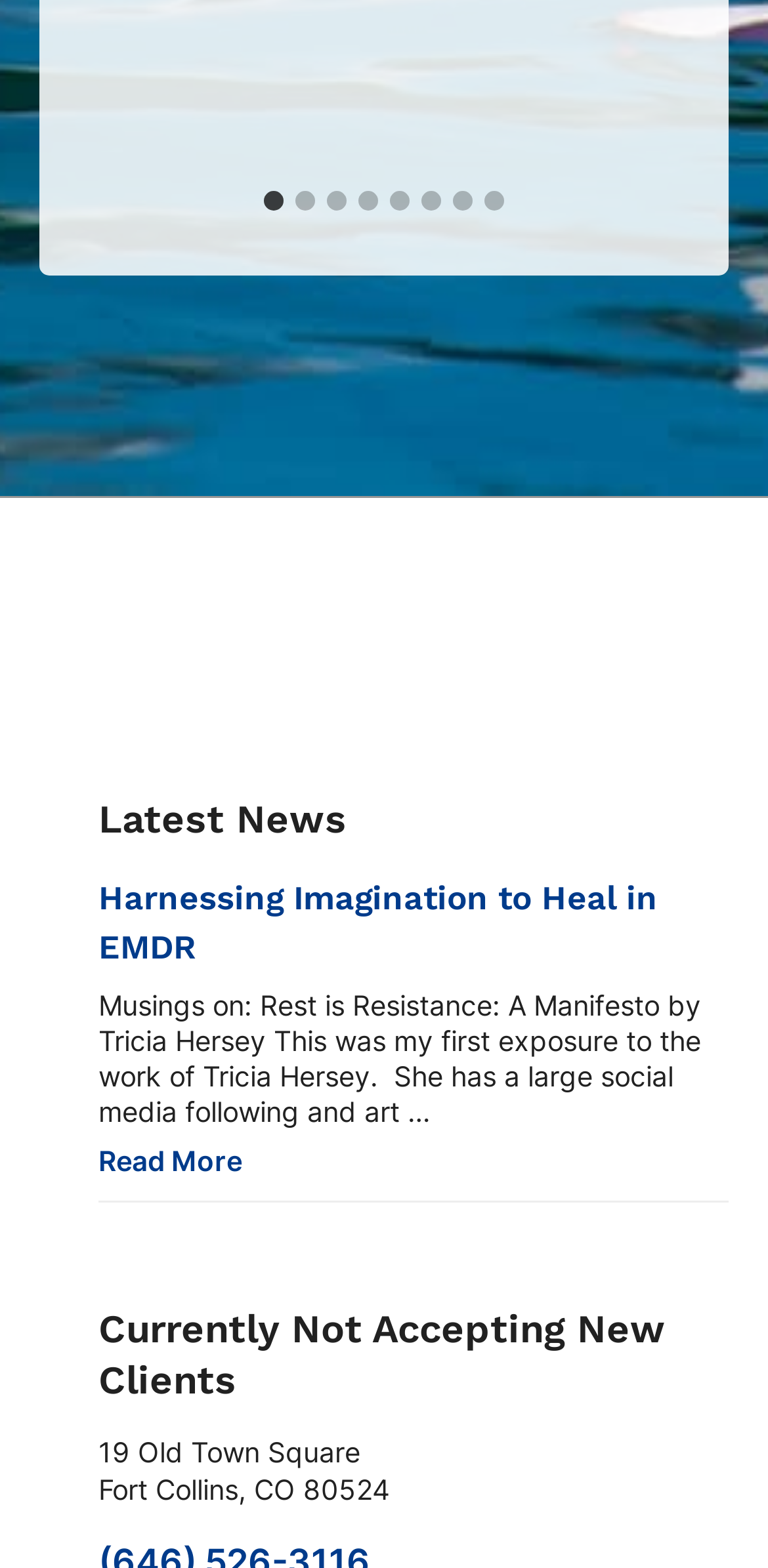Please indicate the bounding box coordinates of the element's region to be clicked to achieve the instruction: "Read more about Musings on: Rest is Resistance". Provide the coordinates as four float numbers between 0 and 1, i.e., [left, top, right, bottom].

[0.128, 0.73, 0.949, 0.753]